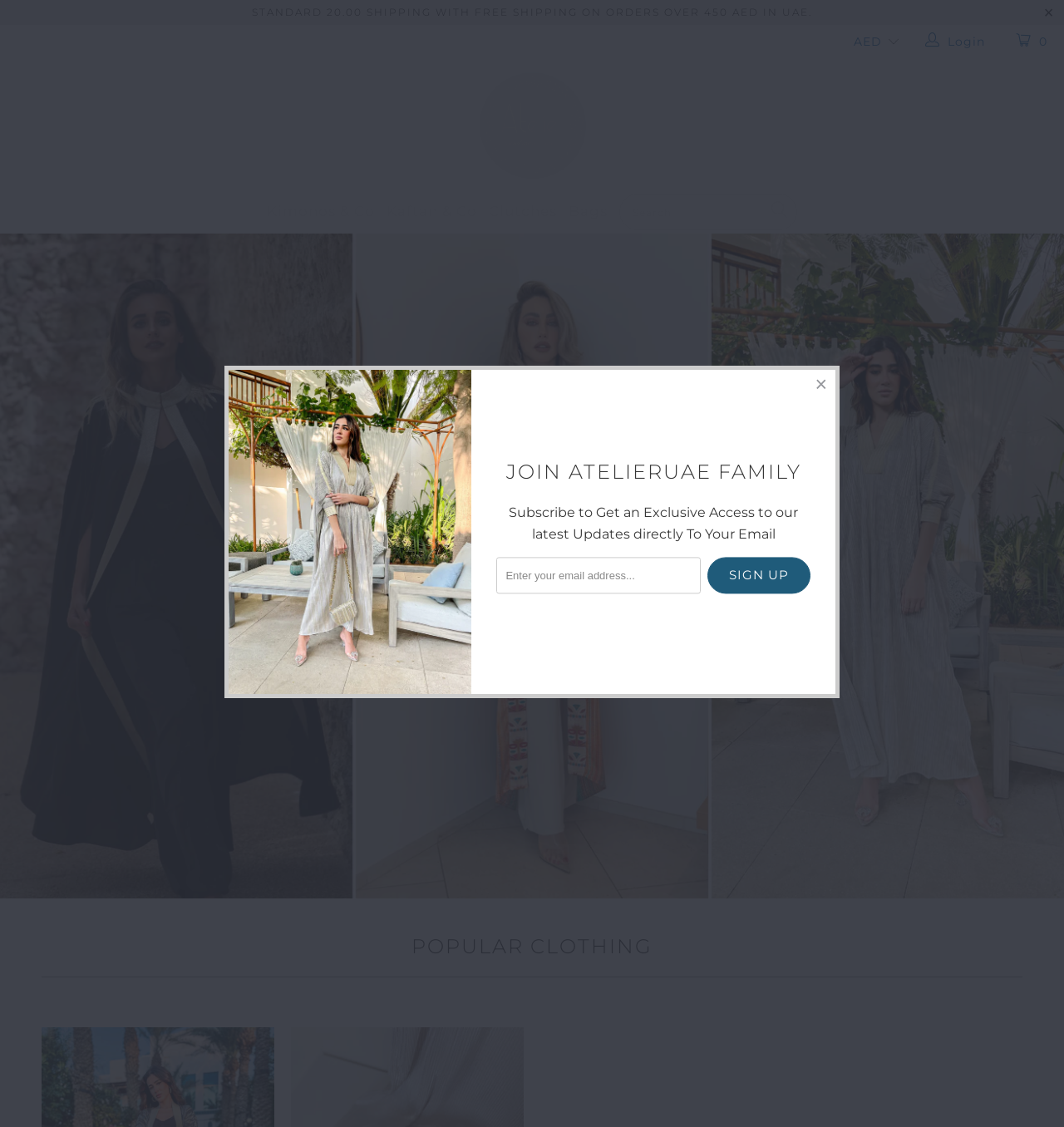How can I search for products?
Look at the image and provide a short answer using one word or a phrase.

Using the search box